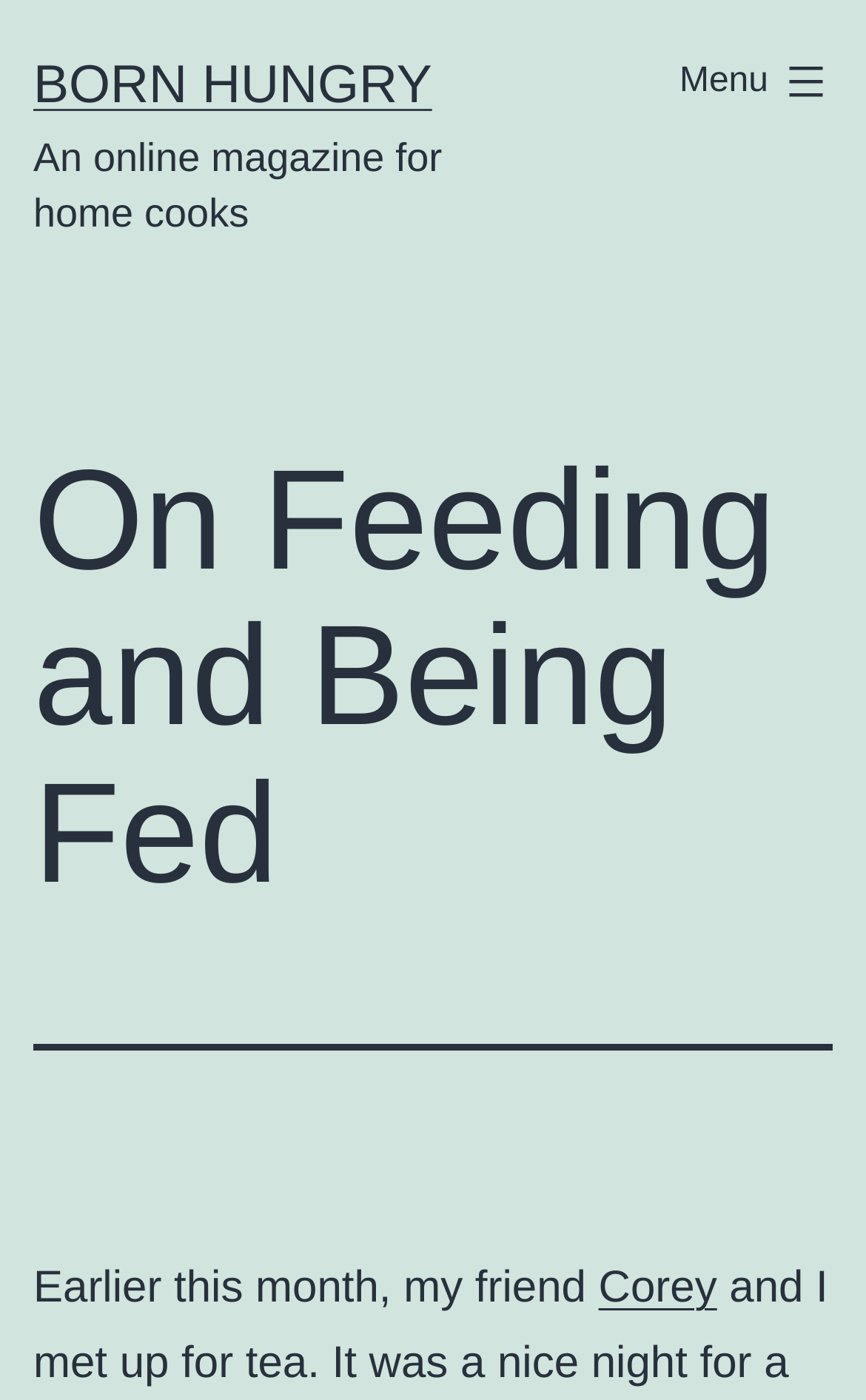What is the purpose of the button at the top right?
Your answer should be a single word or phrase derived from the screenshot.

Menu